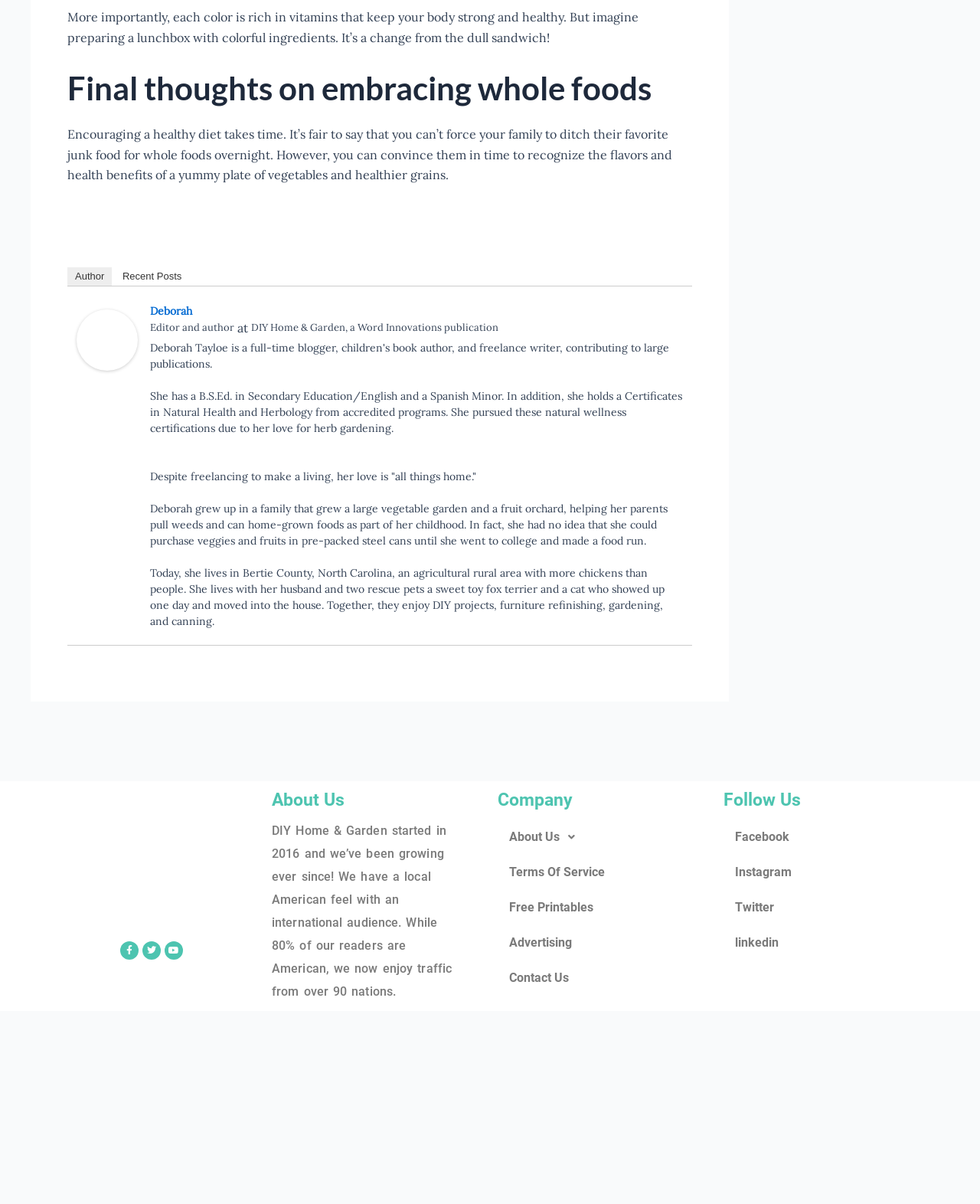Please determine the bounding box coordinates of the element to click on in order to accomplish the following task: "Follow on Facebook". Ensure the coordinates are four float numbers ranging from 0 to 1, i.e., [left, top, right, bottom].

[0.131, 0.78, 0.137, 0.858]